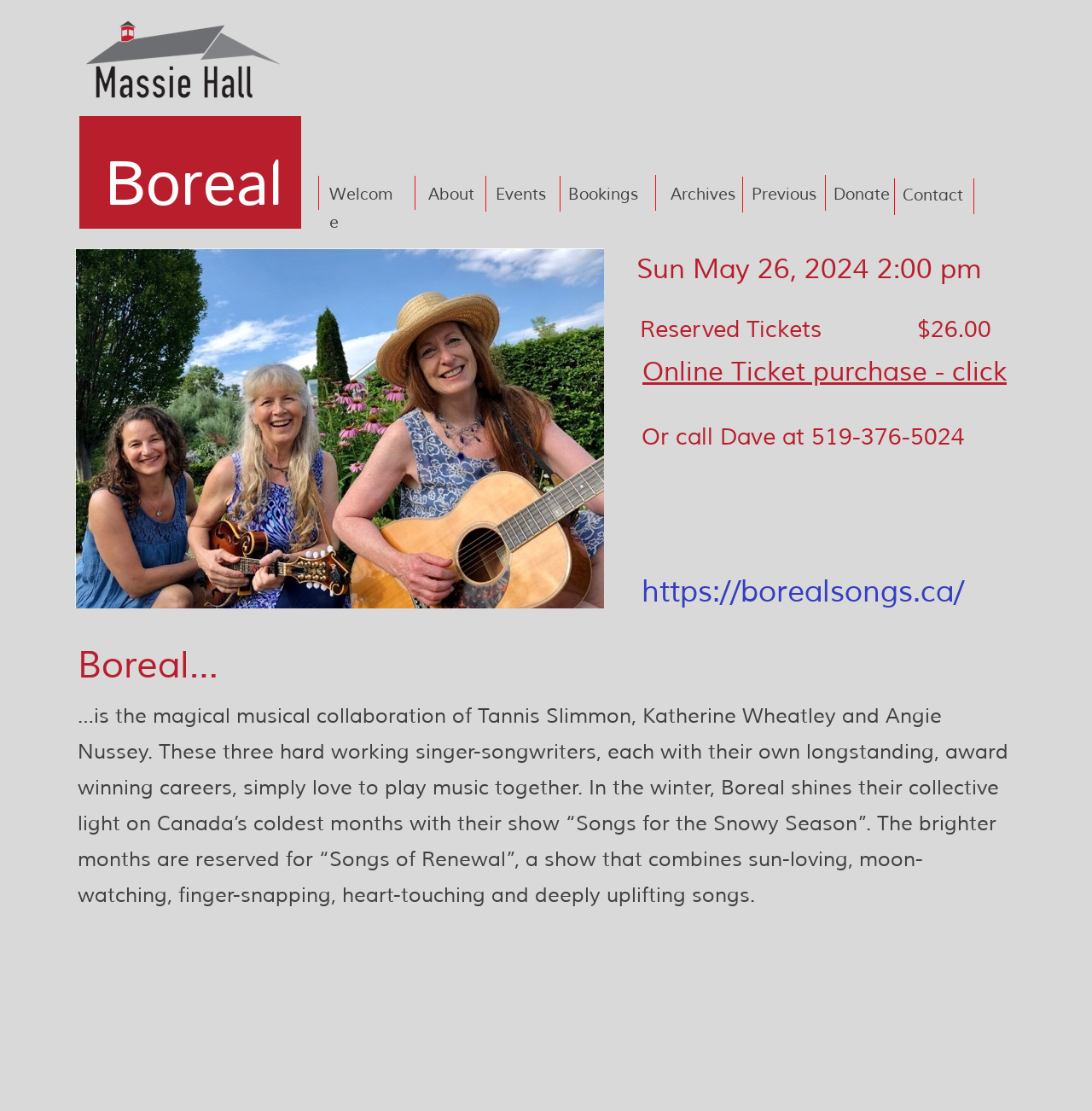Please identify the bounding box coordinates of the area that needs to be clicked to fulfill the following instruction: "Click on Welcome."

[0.302, 0.166, 0.36, 0.21]